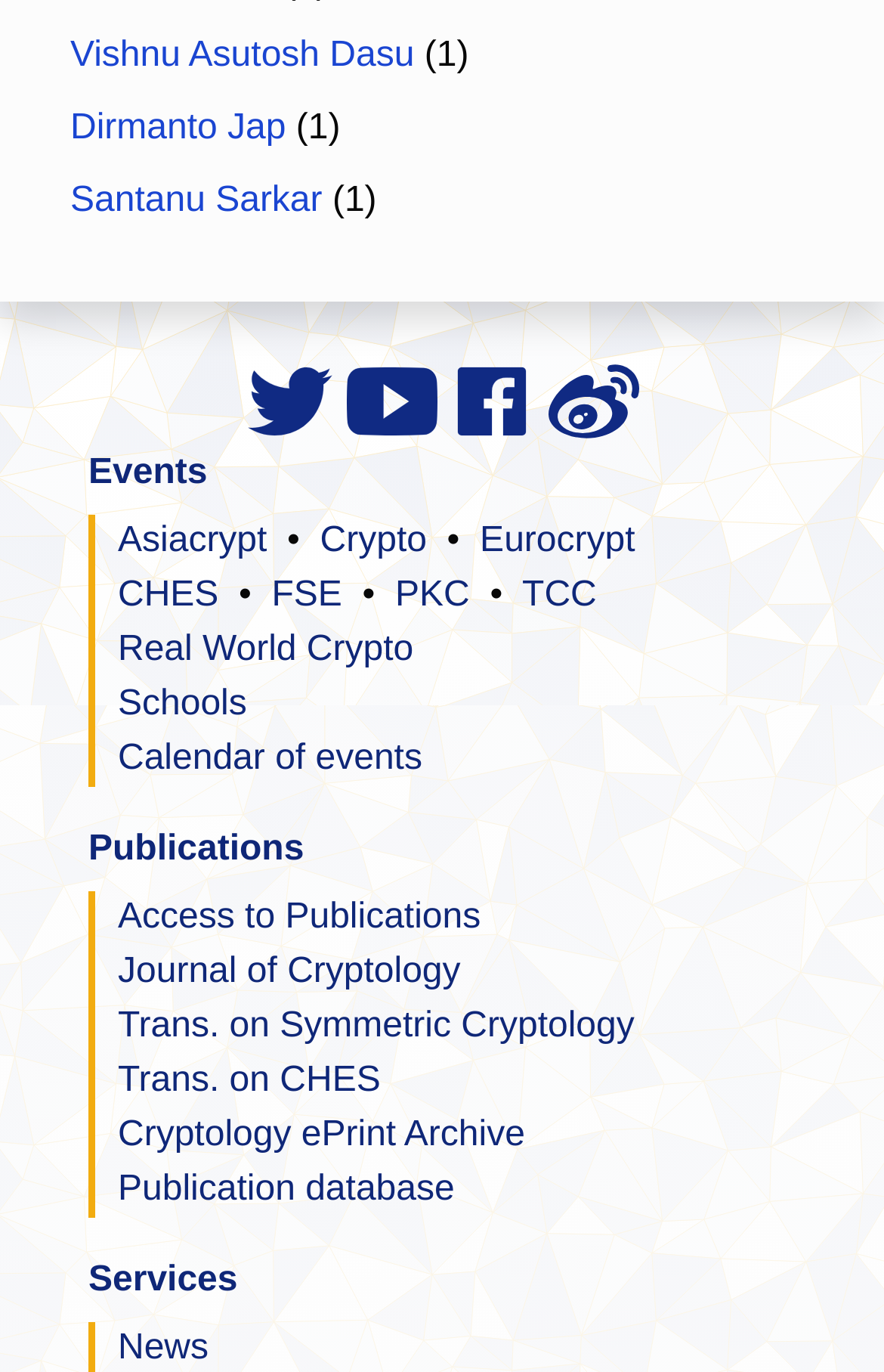How many social media logos are displayed?
Using the picture, provide a one-word or short phrase answer.

4